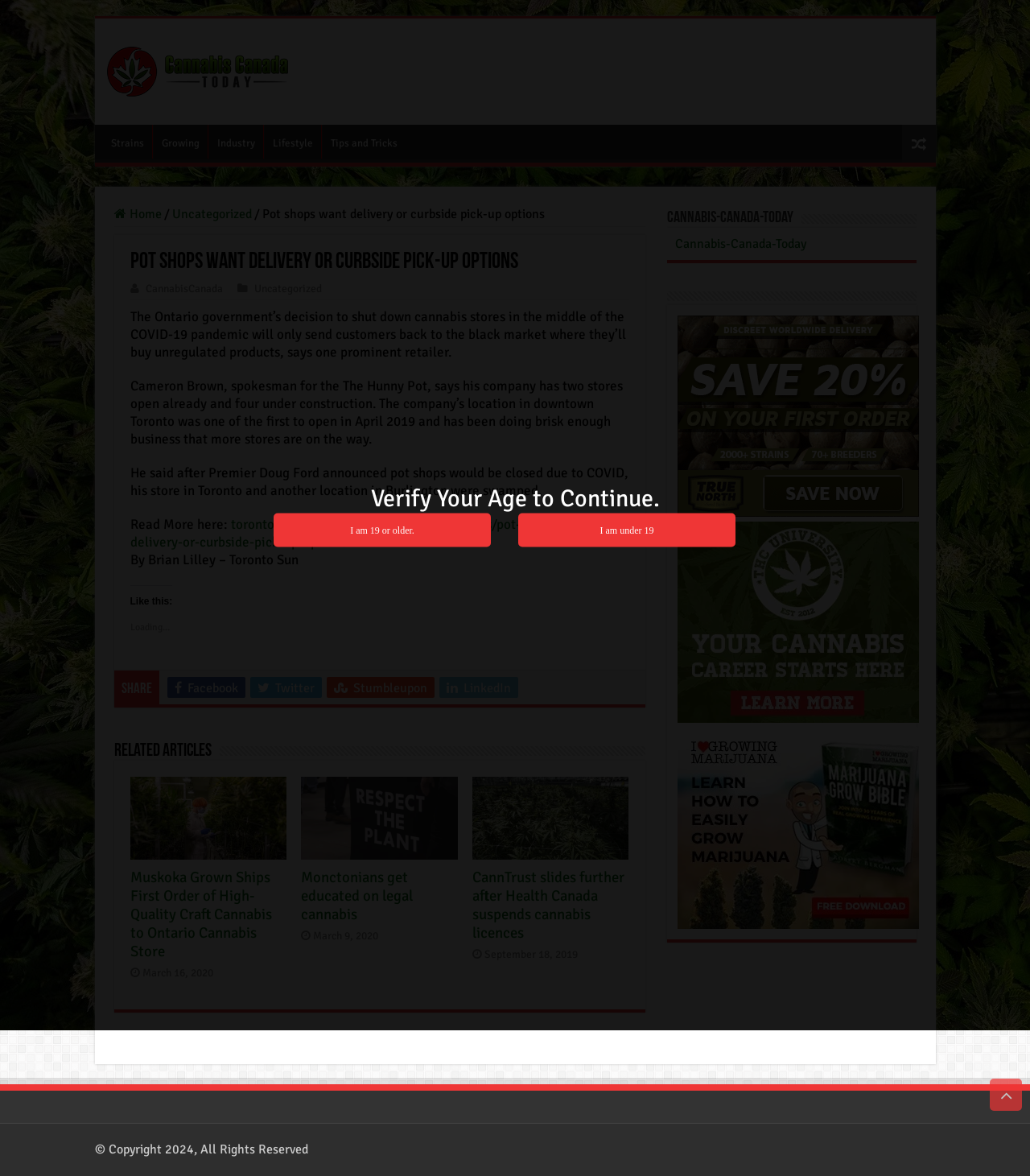Predict the bounding box of the UI element that fits this description: "Tips and Tricks".

[0.312, 0.106, 0.393, 0.135]